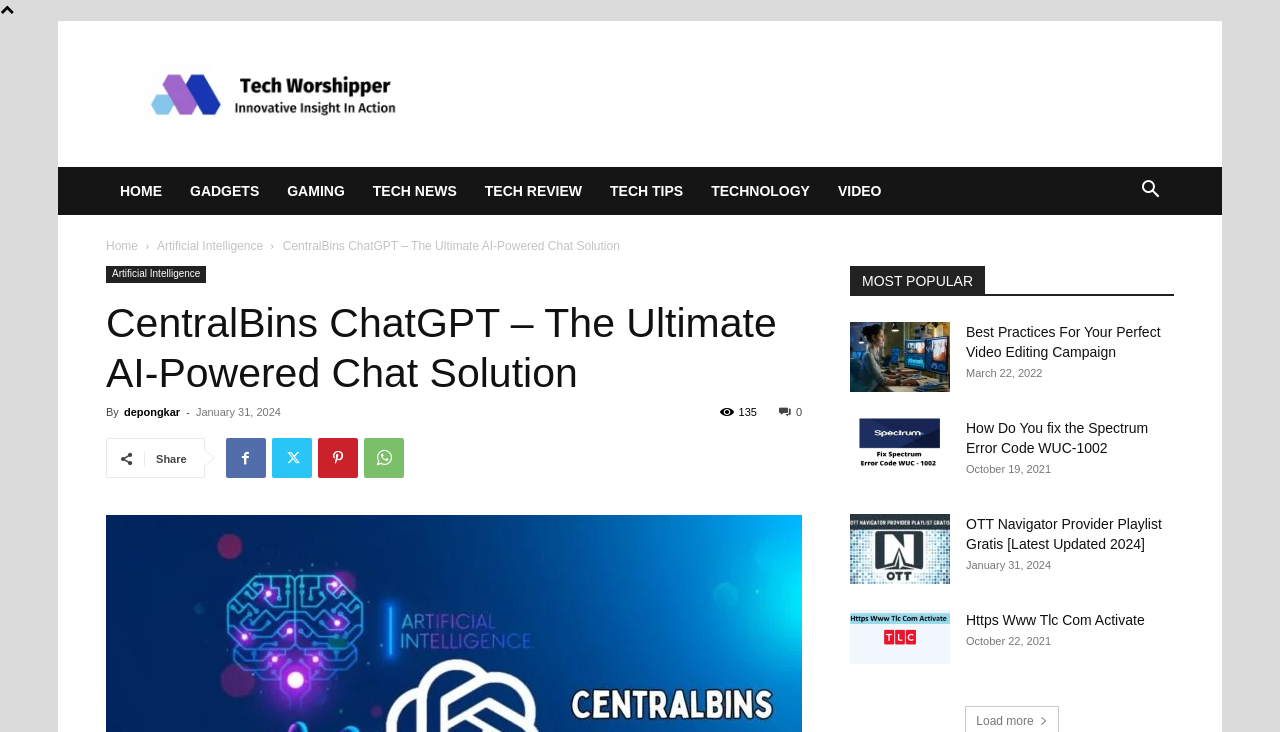Kindly provide the bounding box coordinates of the section you need to click on to fulfill the given instruction: "Search for something".

[0.88, 0.251, 0.917, 0.273]